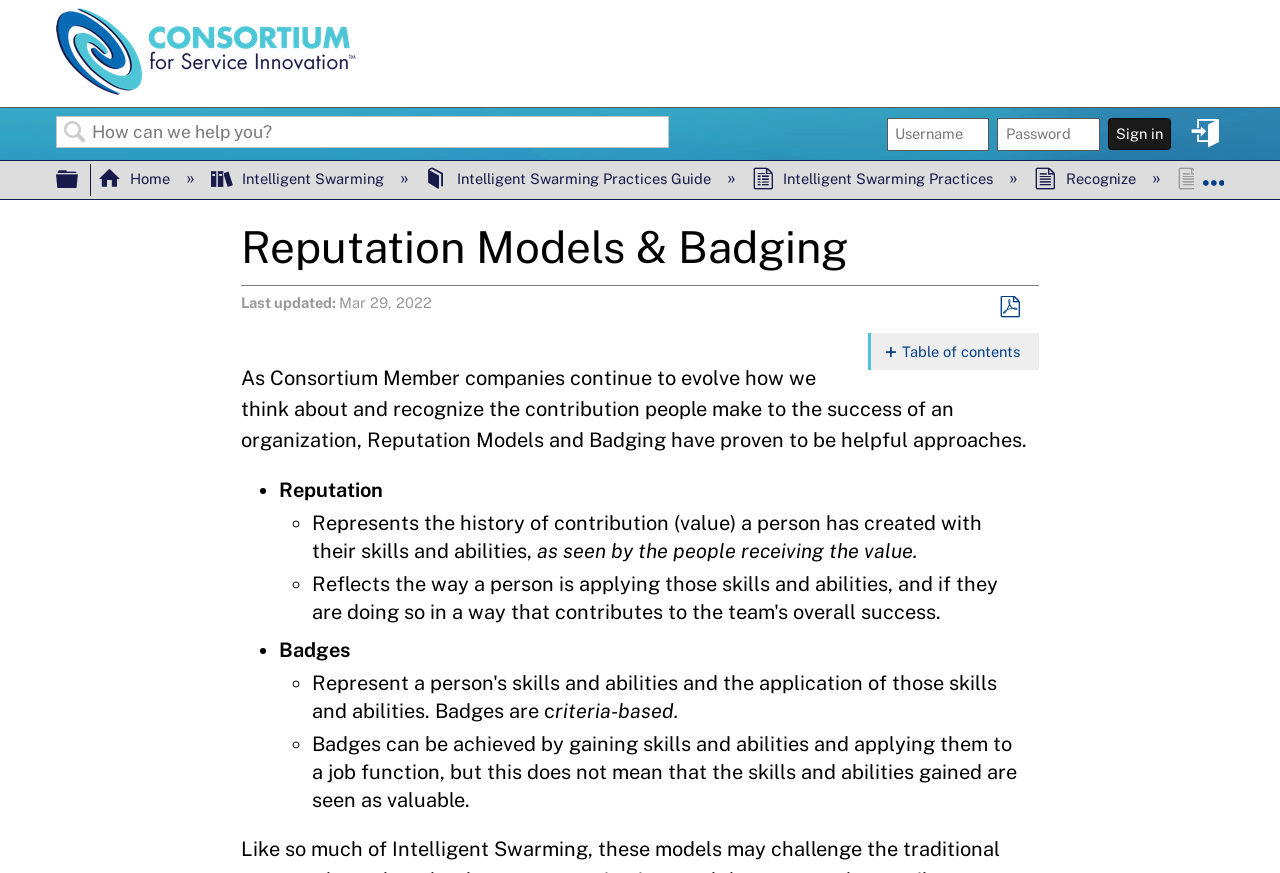Find the bounding box coordinates for the element that must be clicked to complete the instruction: "Search for something". The coordinates should be four float numbers between 0 and 1, indicated as [left, top, right, bottom].

[0.044, 0.132, 0.523, 0.17]